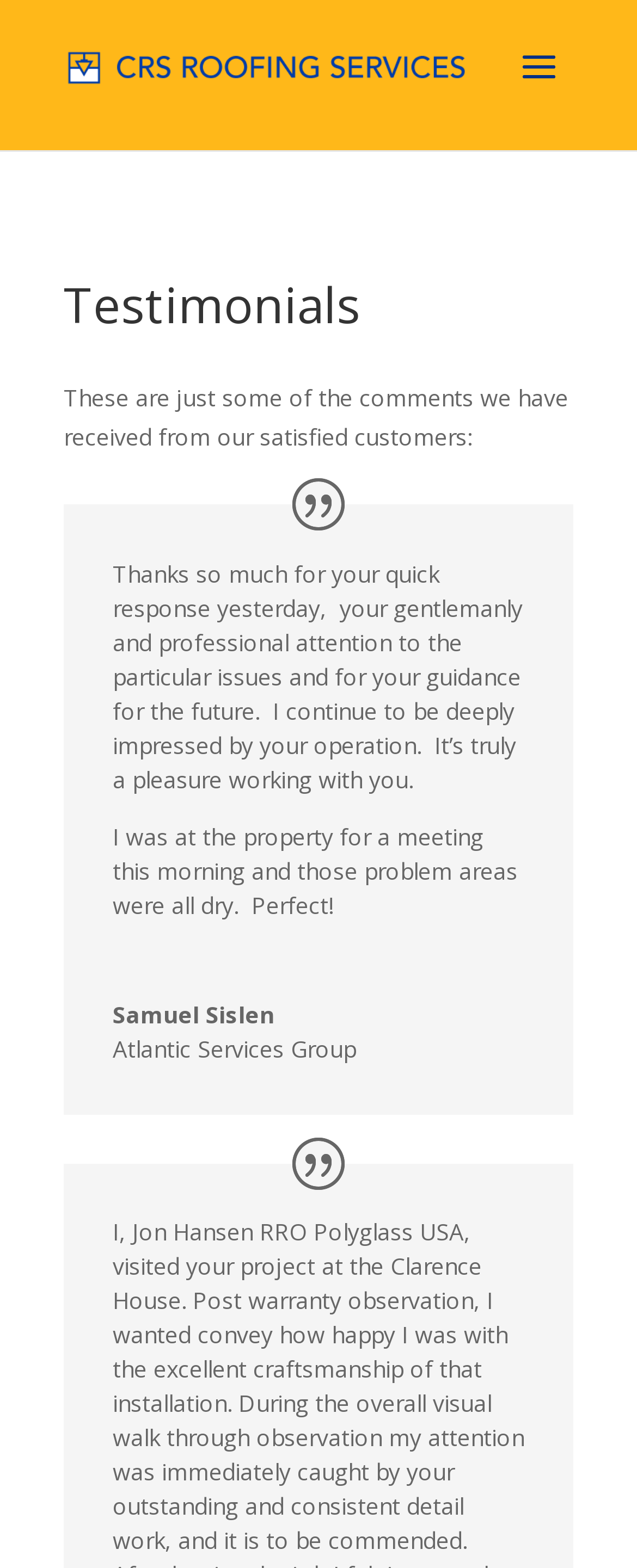Who is the author of the first testimonial?
Respond to the question with a single word or phrase according to the image.

Samuel Sislen